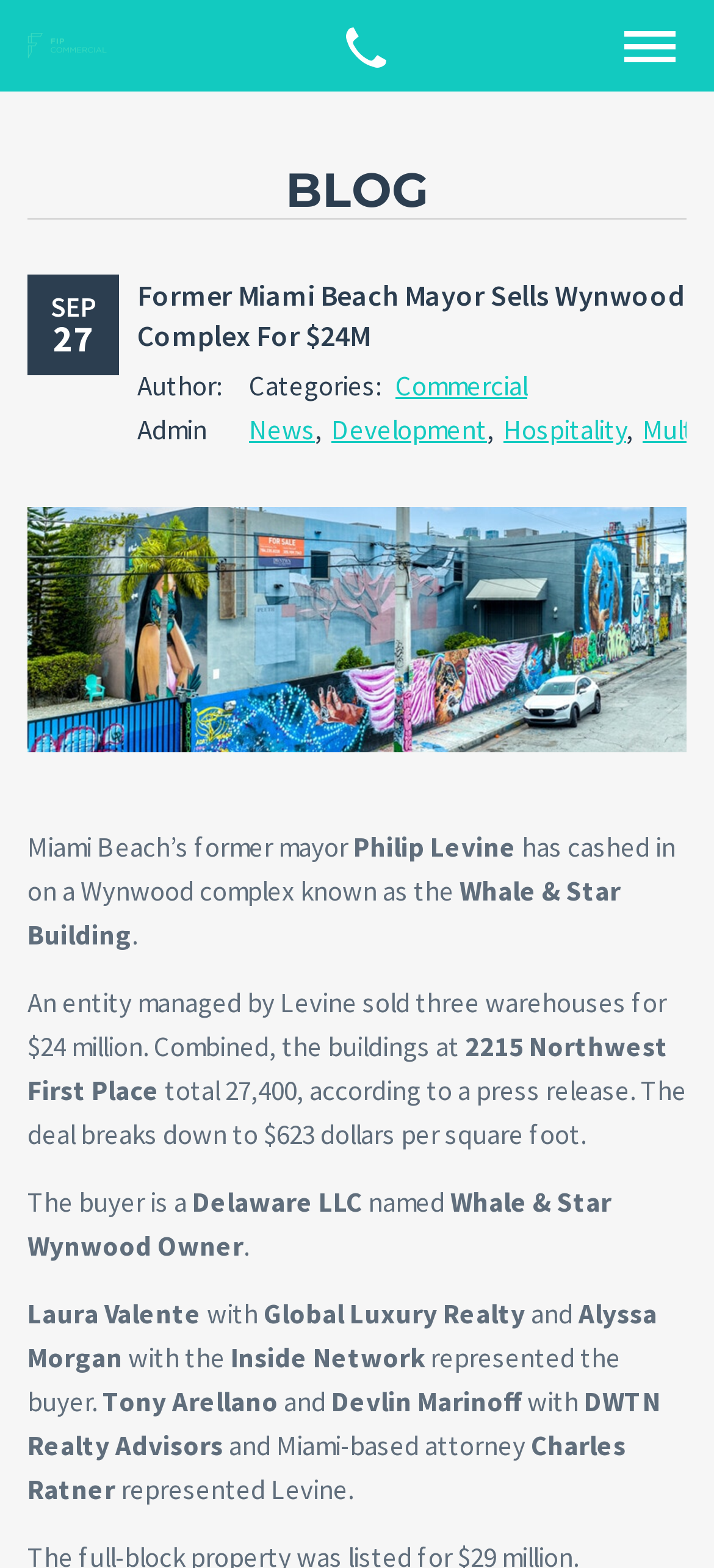What is the price per square foot of the Wynwood complex? Using the information from the screenshot, answer with a single word or phrase.

$623